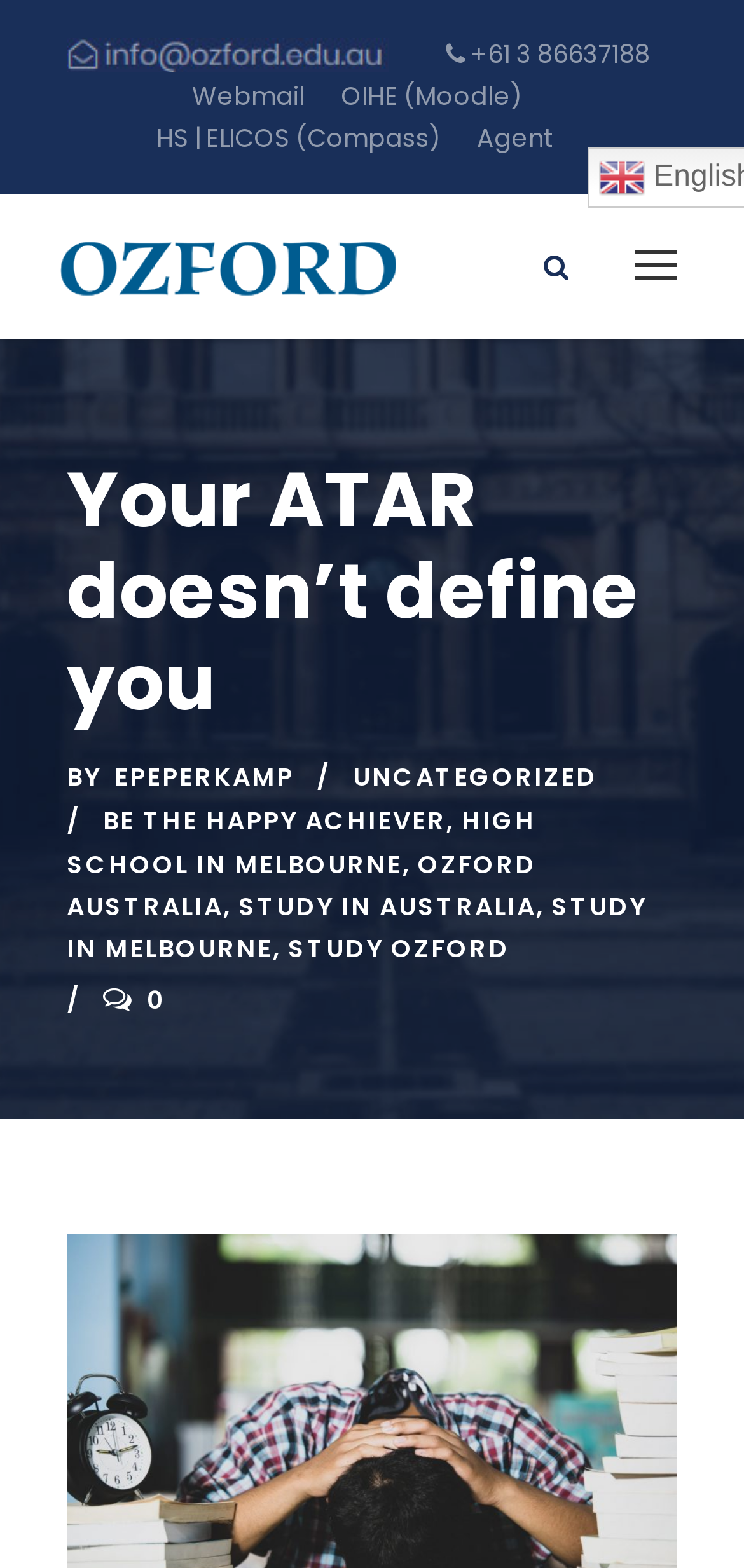Find the bounding box coordinates corresponding to the UI element with the description: "OIHE (Moodle)". The coordinates should be formatted as [left, top, right, bottom], with values as floats between 0 and 1.

[0.458, 0.05, 0.701, 0.095]